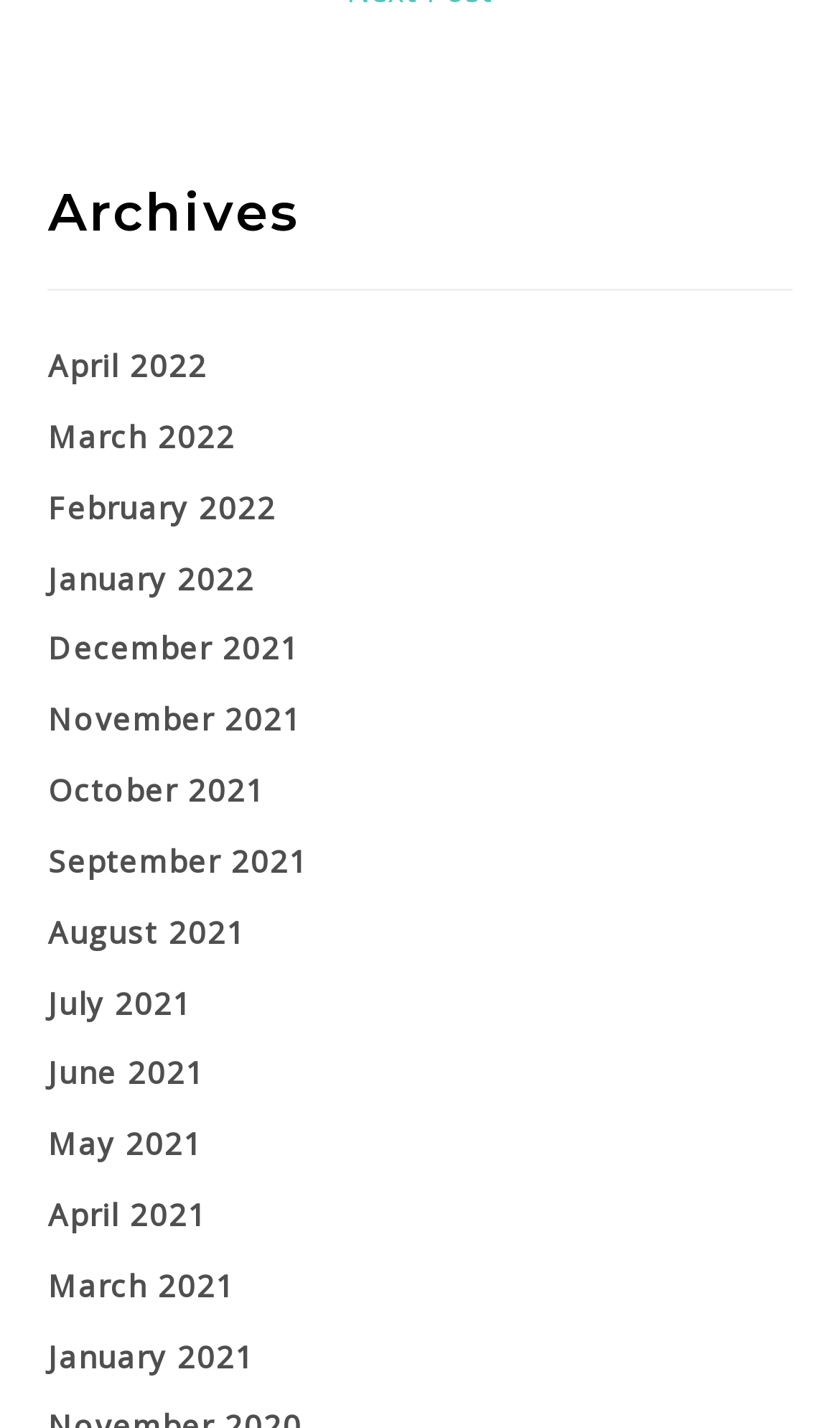Locate the bounding box coordinates of the element I should click to achieve the following instruction: "view archives for June 2021".

[0.058, 0.737, 0.245, 0.766]